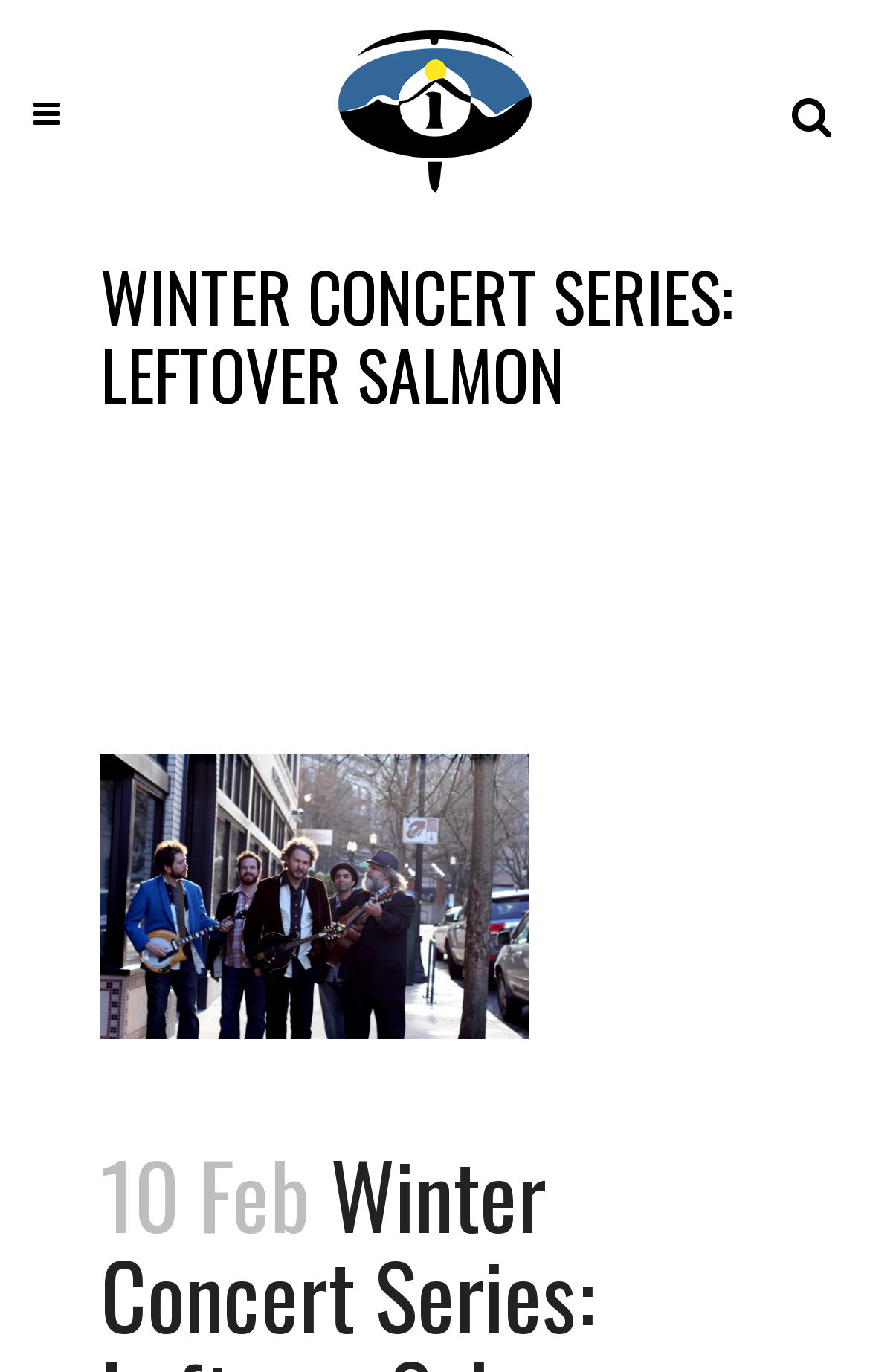Extract the bounding box coordinates for the UI element described as: "alt="Logo"".

[0.384, 0.016, 0.616, 0.146]